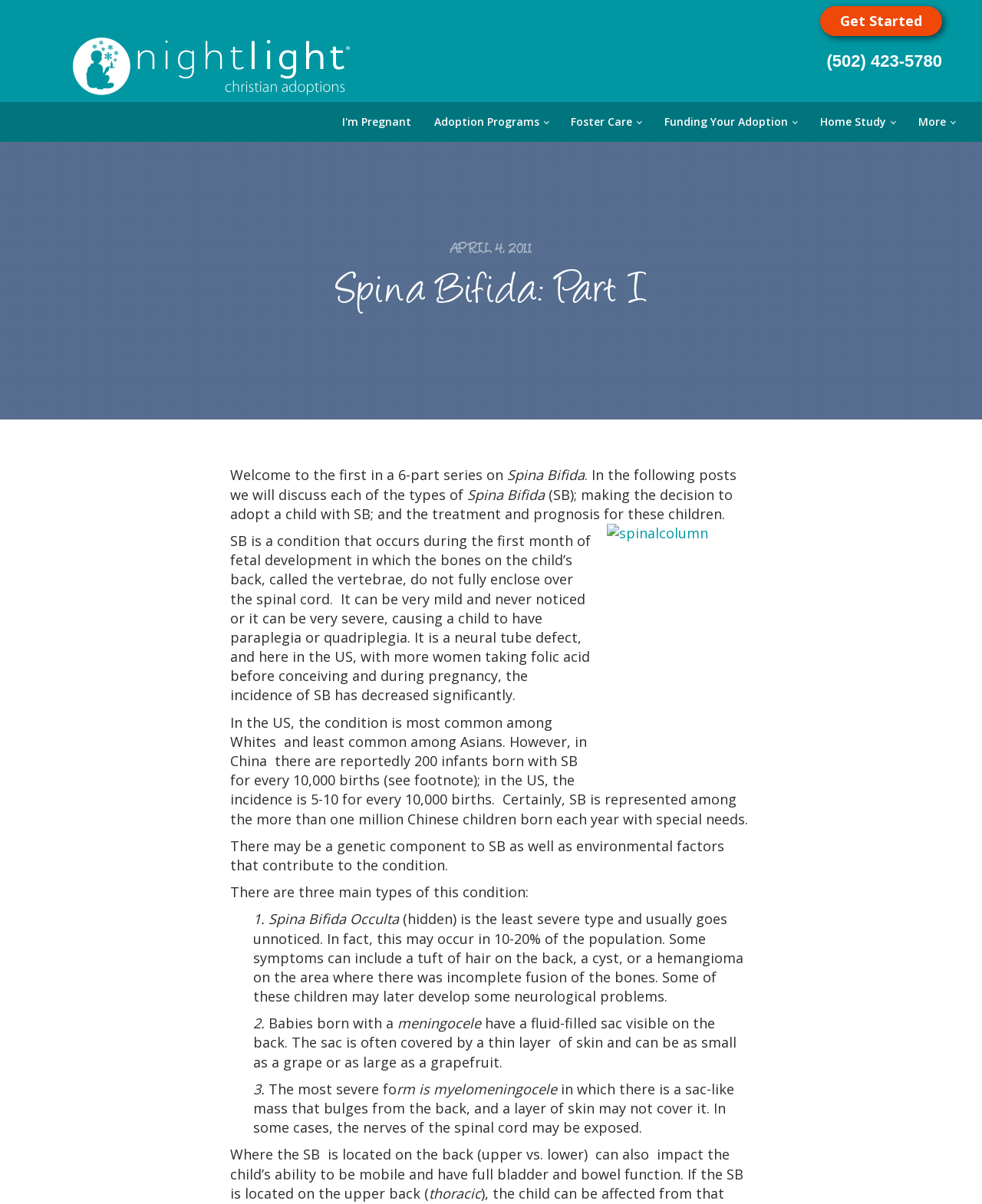Using the element description: "title="Social Media Icons"", determine the bounding box coordinates for the specified UI element. The coordinates should be four float numbers between 0 and 1, [left, top, right, bottom].

None